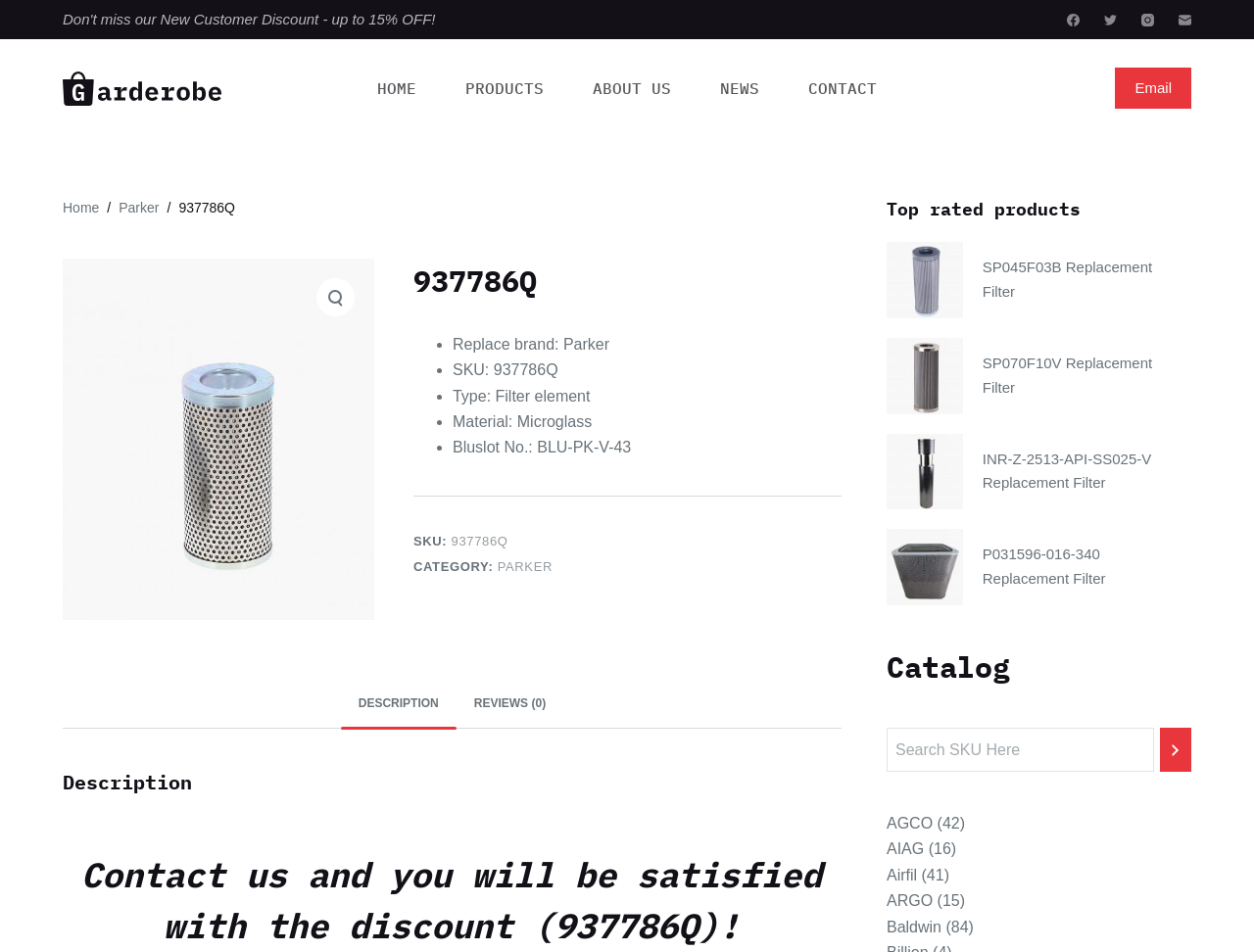Please find and report the bounding box coordinates of the element to click in order to perform the following action: "Contact us". The coordinates should be expressed as four float numbers between 0 and 1, in the format [left, top, right, bottom].

[0.625, 0.077, 0.719, 0.108]